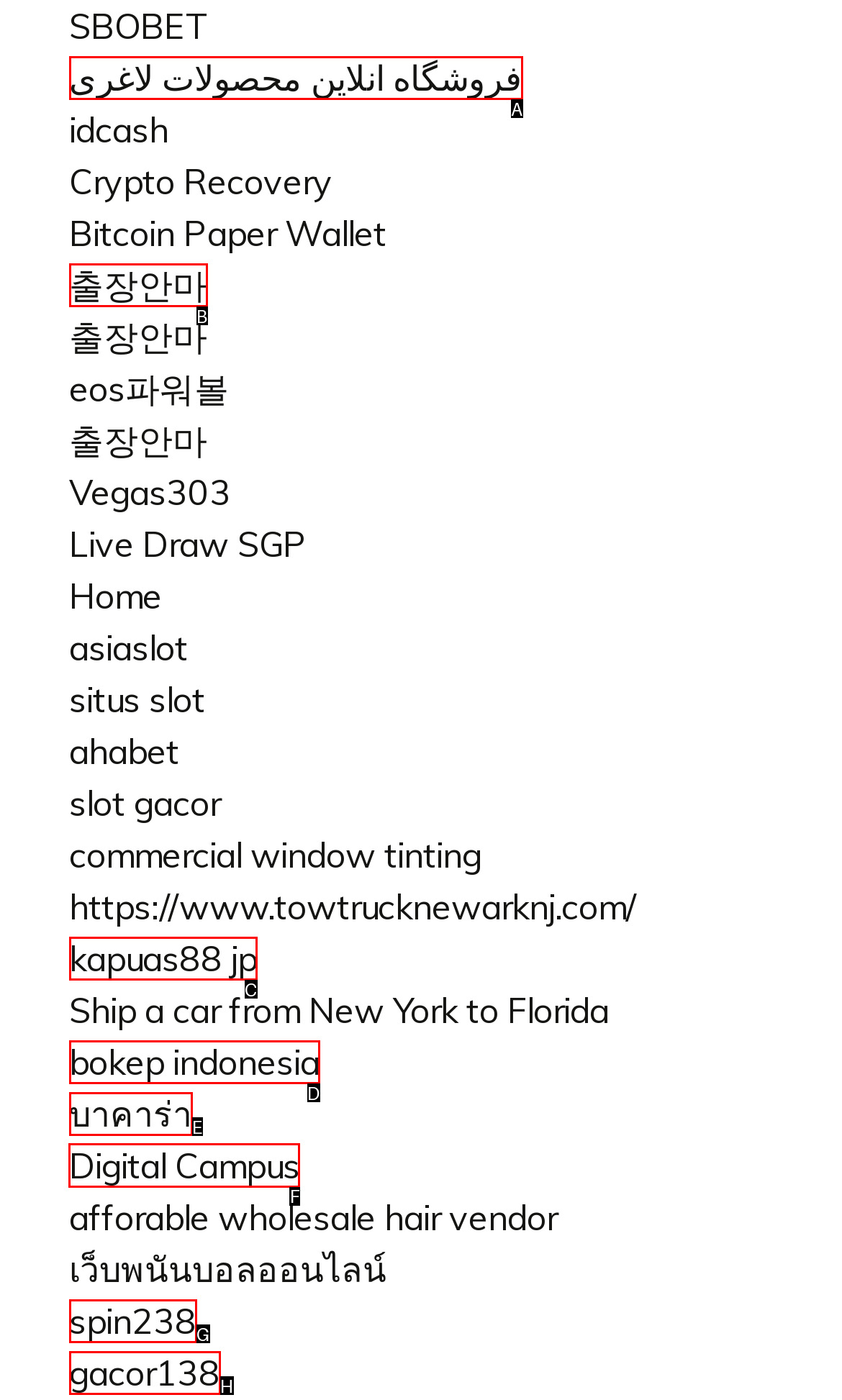Identify the appropriate choice to fulfill this task: Explore Digital Campus
Respond with the letter corresponding to the correct option.

F